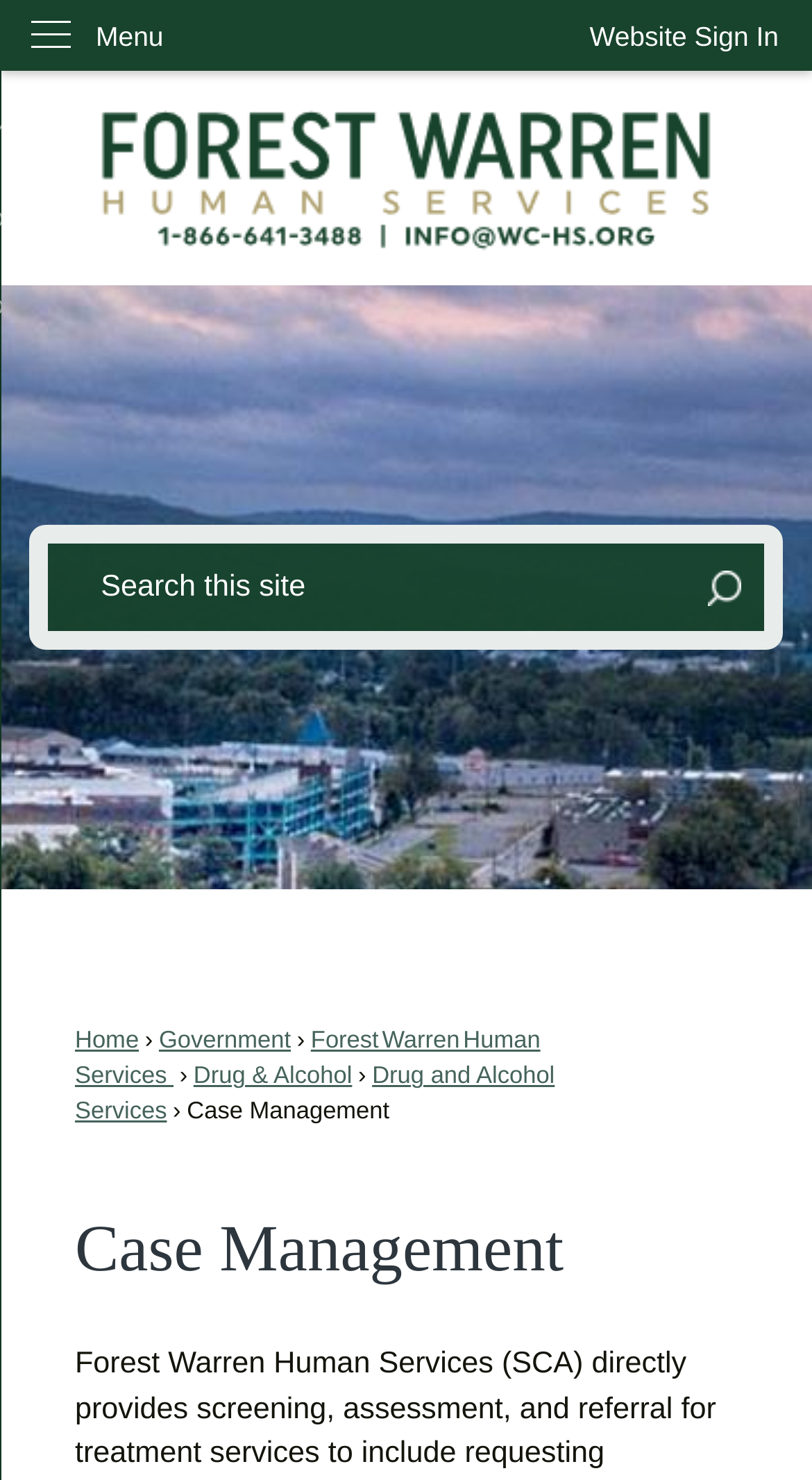Find the bounding box coordinates for the area that must be clicked to perform this action: "Skip to main content".

[0.0, 0.0, 0.042, 0.023]